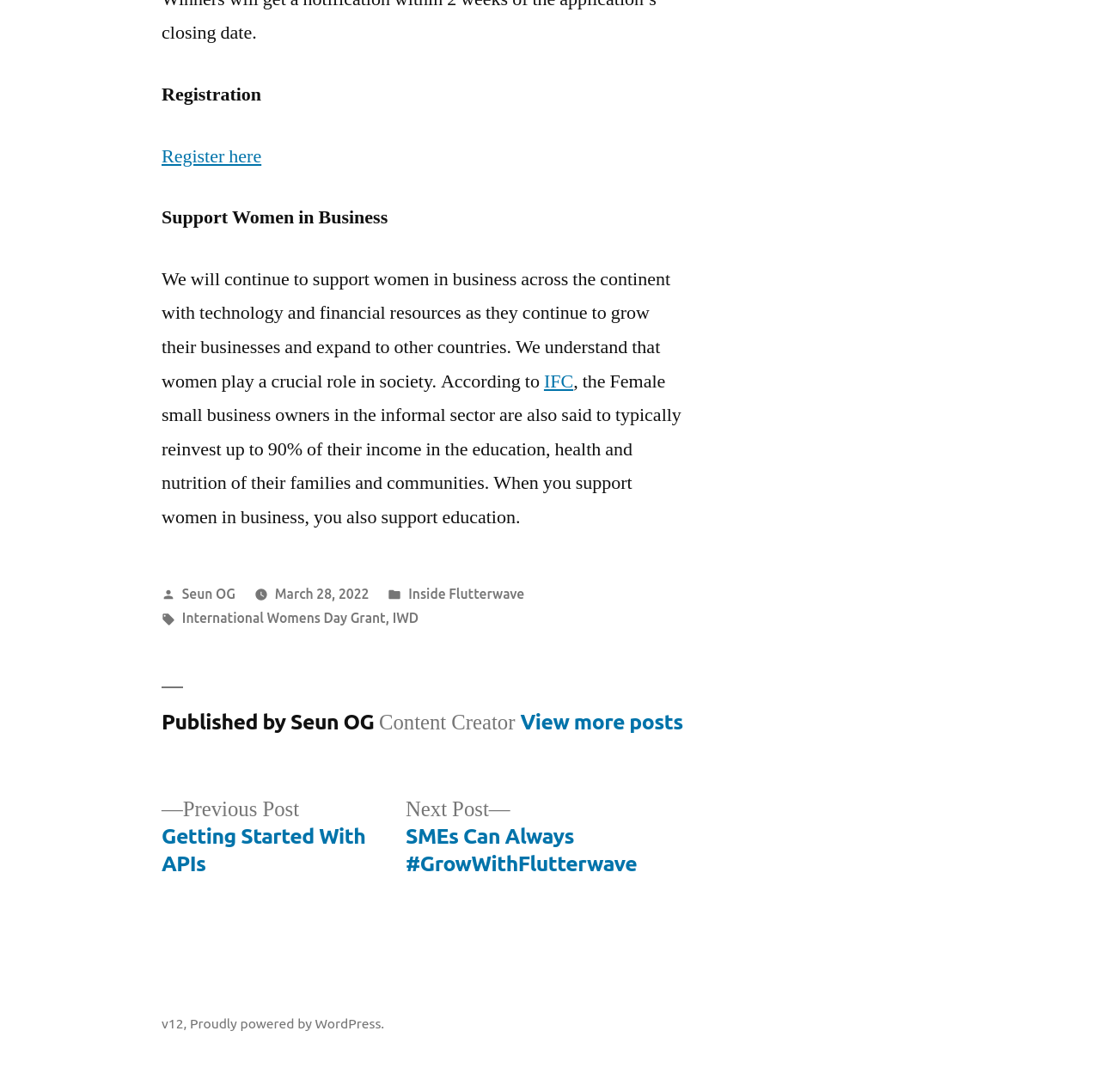Please provide the bounding box coordinates for the element that needs to be clicked to perform the instruction: "Go to the previous post". The coordinates must consist of four float numbers between 0 and 1, formatted as [left, top, right, bottom].

[0.147, 0.73, 0.332, 0.804]